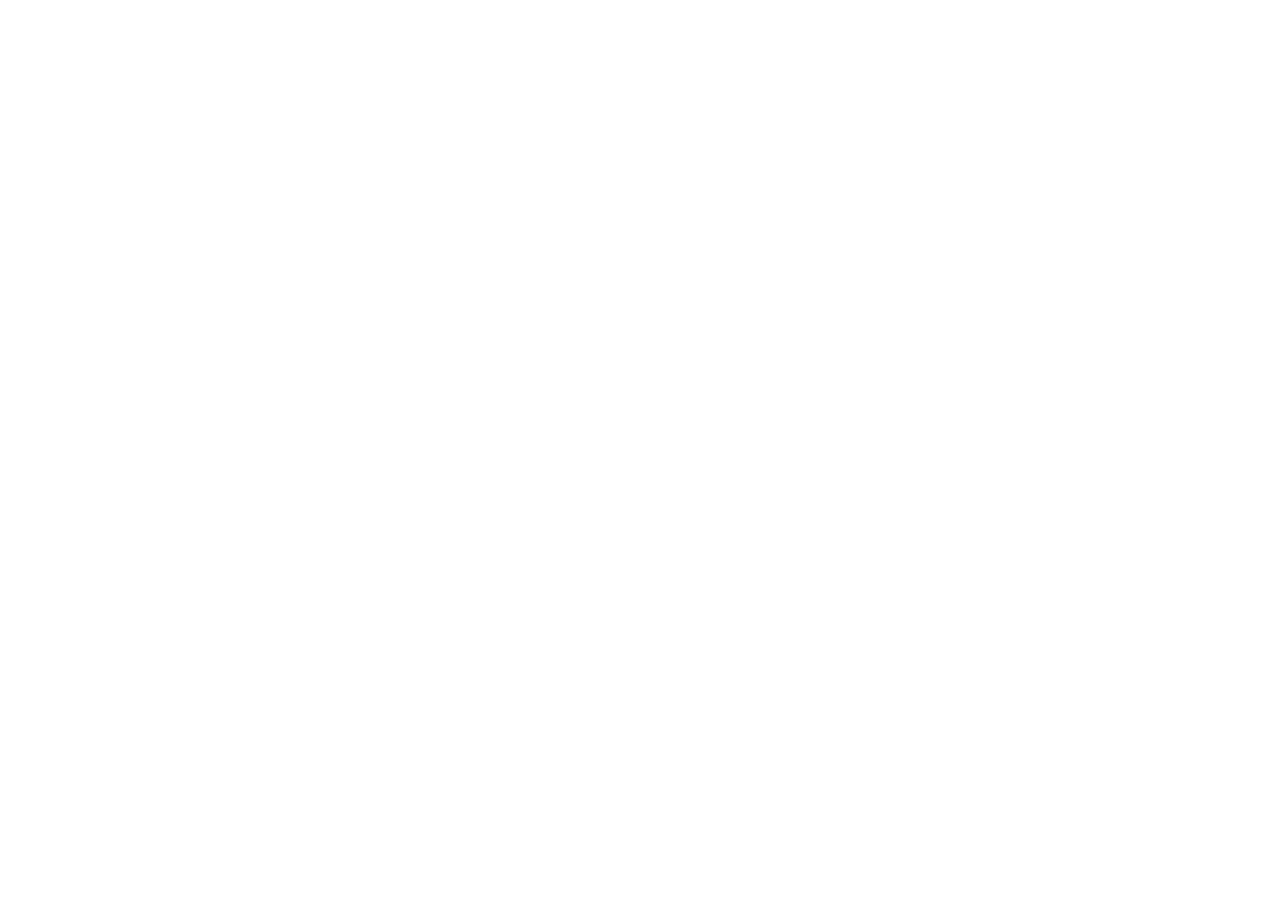Identify the bounding box coordinates of the element that should be clicked to fulfill this task: "Explore cannabis products". The coordinates should be provided as four float numbers between 0 and 1, i.e., [left, top, right, bottom].

[0.044, 0.606, 0.212, 0.632]